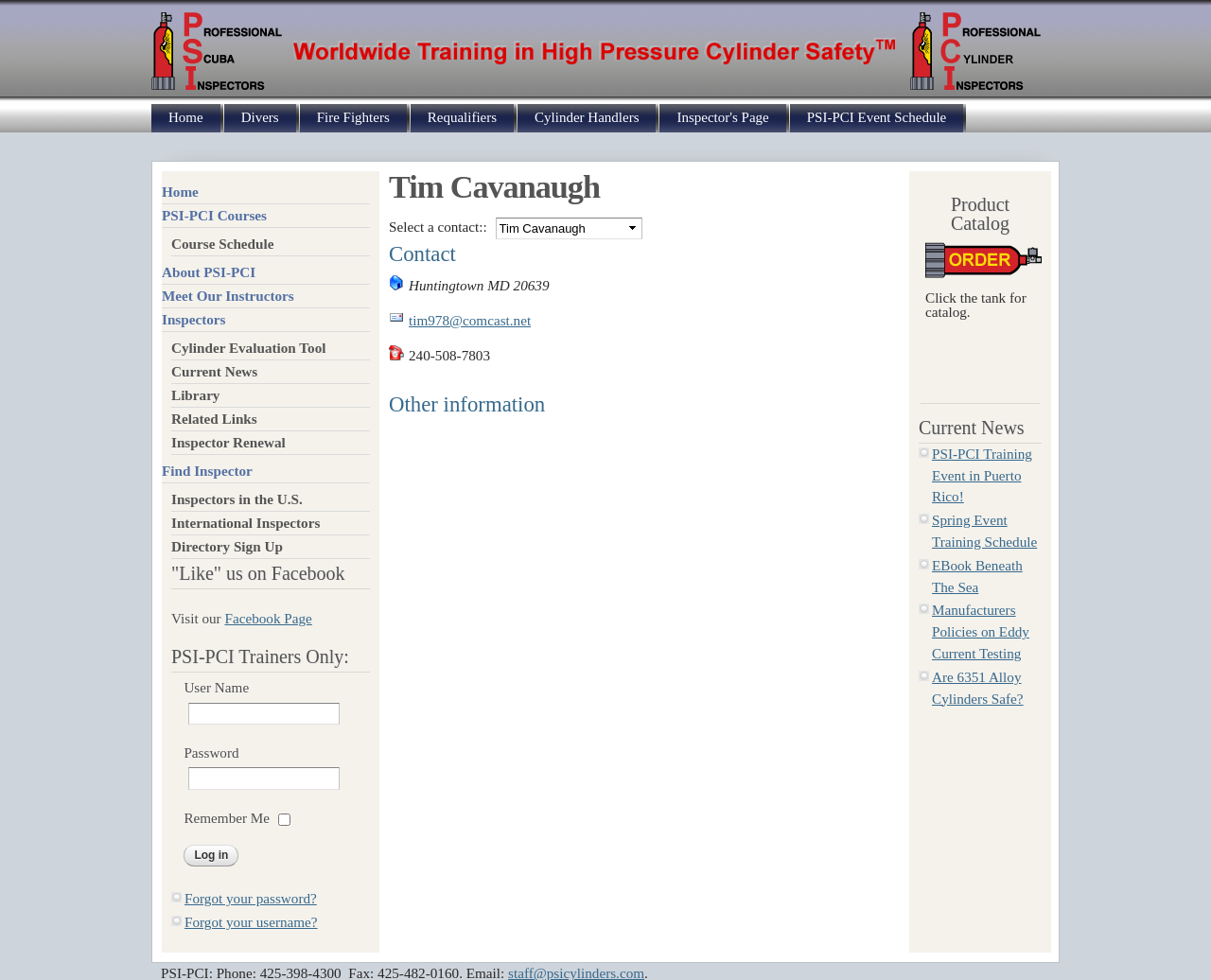Identify the bounding box coordinates for the element you need to click to achieve the following task: "Select a contact from the dropdown menu". Provide the bounding box coordinates as four float numbers between 0 and 1, in the form [left, top, right, bottom].

[0.409, 0.222, 0.53, 0.245]